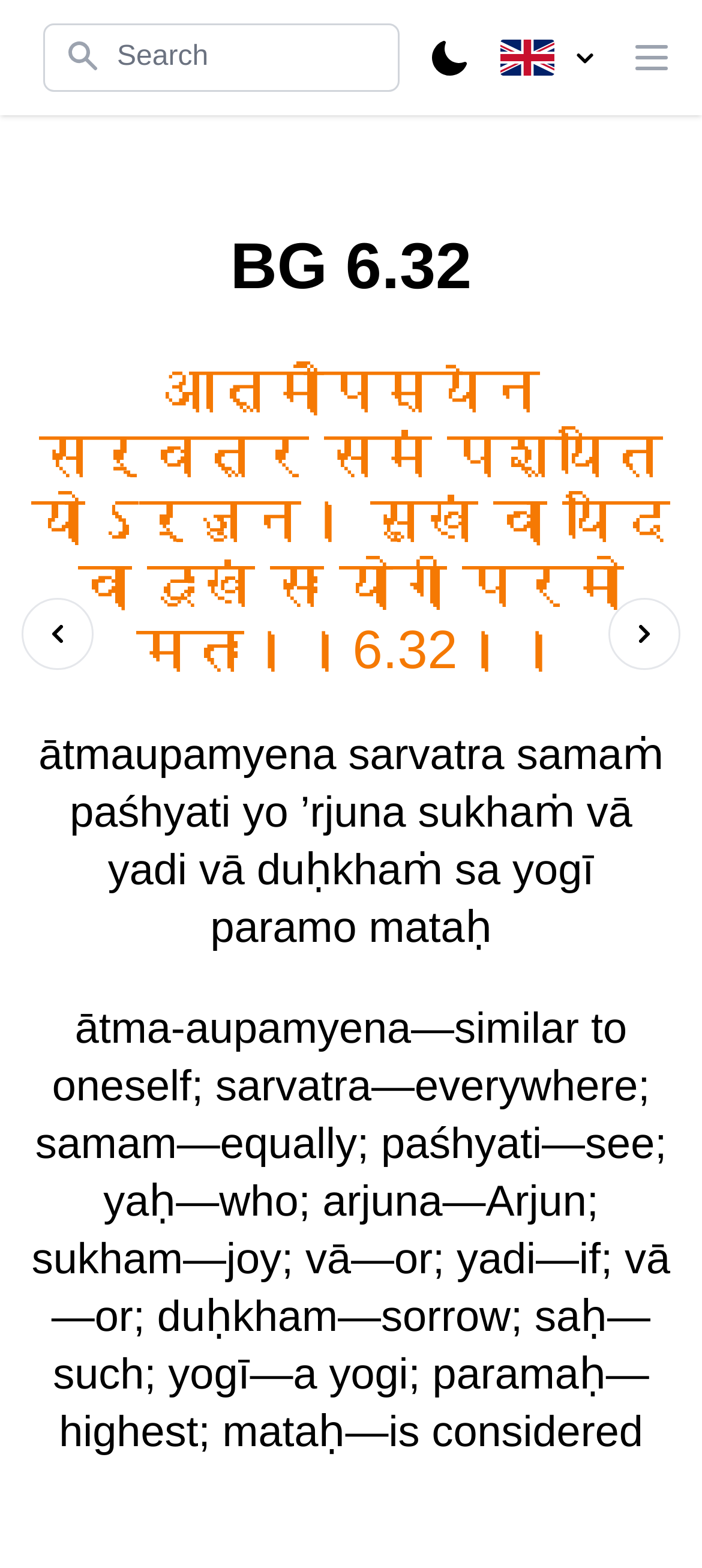Provide the bounding box coordinates of the HTML element this sentence describes: "Open main menu".

[0.877, 0.014, 0.979, 0.06]